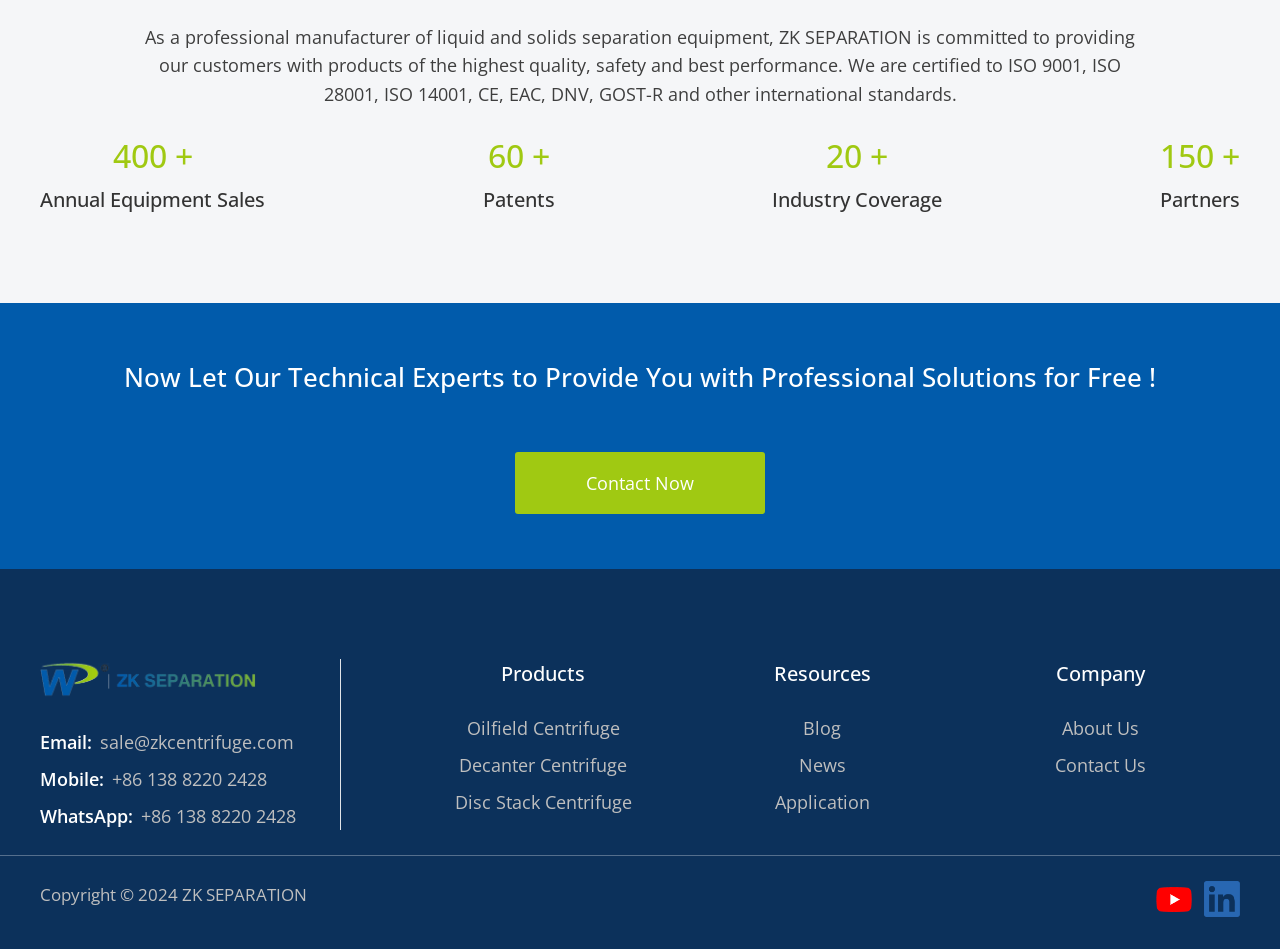What is the company's WhatsApp number?
Please answer the question as detailed as possible.

From the link element with ID 114, we can see that the company's WhatsApp number is +86 138 8220 2428.